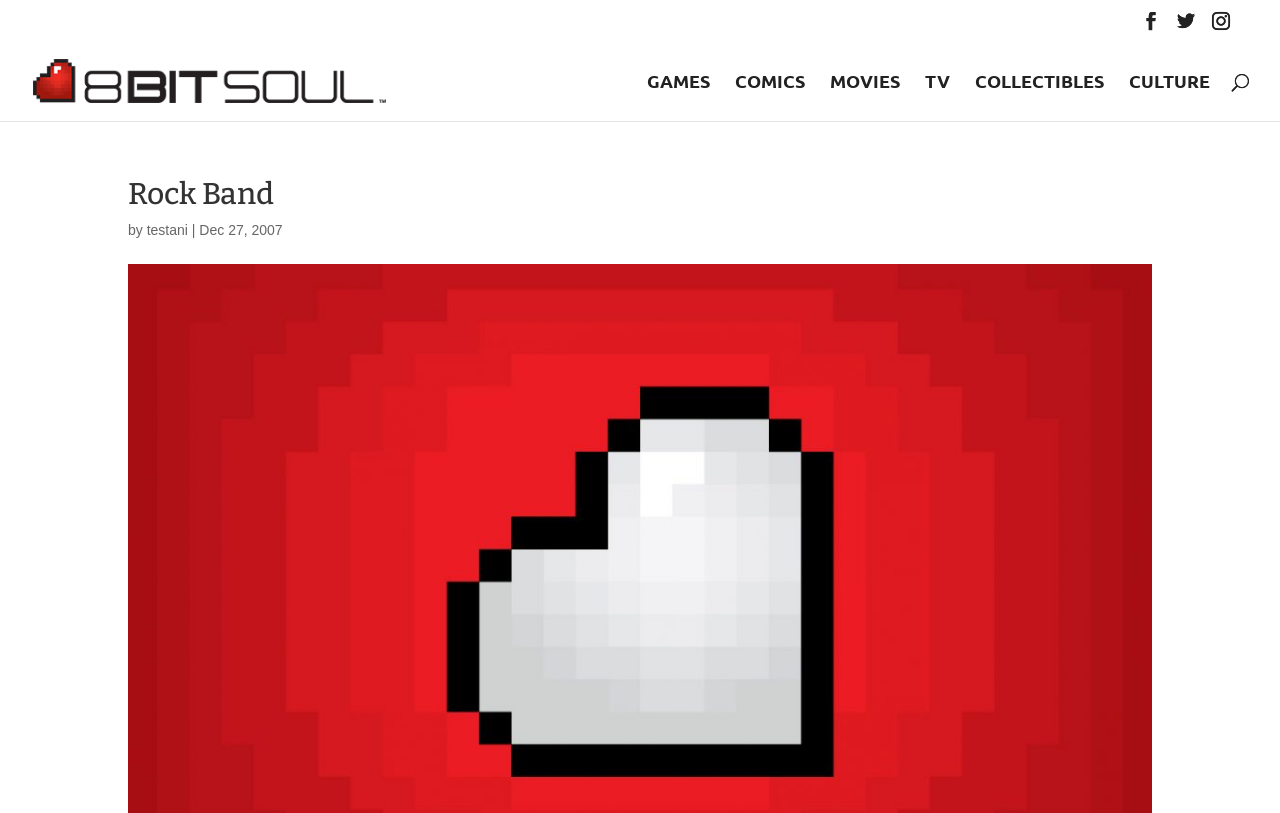Respond with a single word or short phrase to the following question: 
Is there a search function on the webpage?

Yes